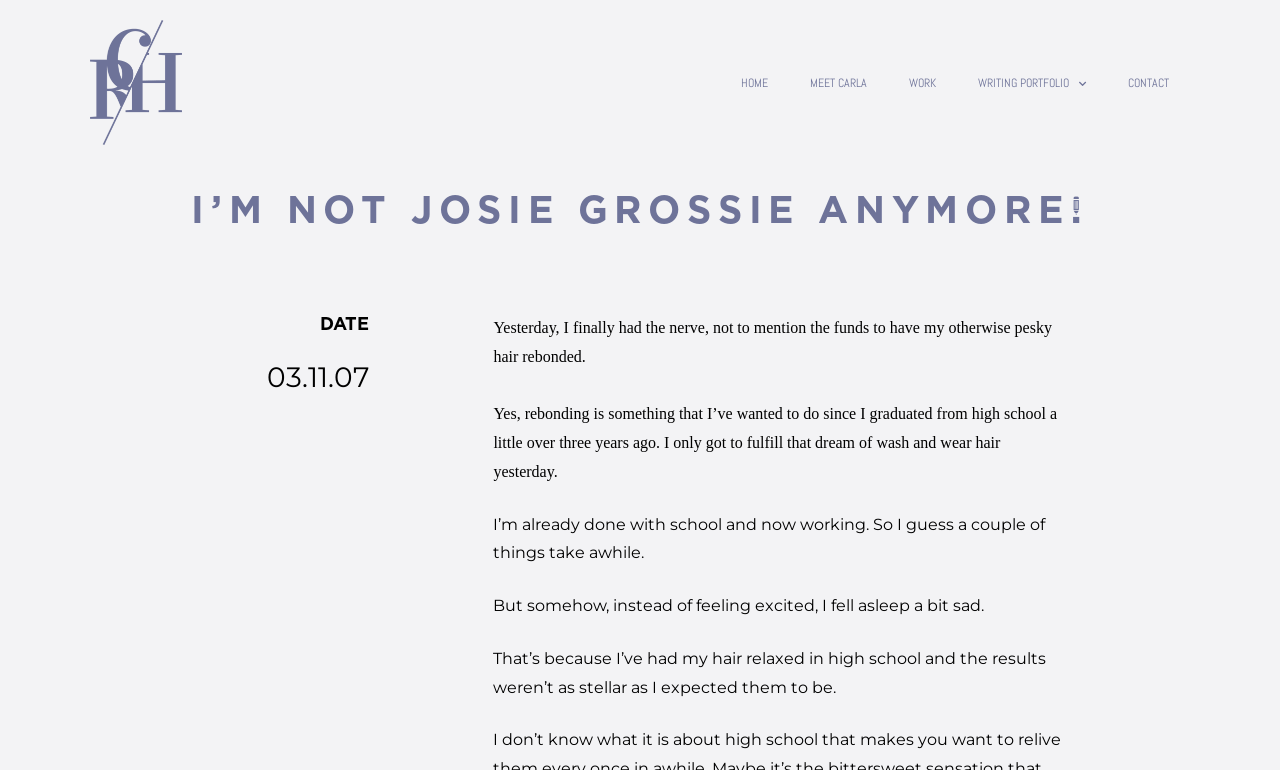Ascertain the bounding box coordinates for the UI element detailed here: "Meet Carla". The coordinates should be provided as [left, top, right, bottom] with each value being a float between 0 and 1.

[0.616, 0.077, 0.694, 0.137]